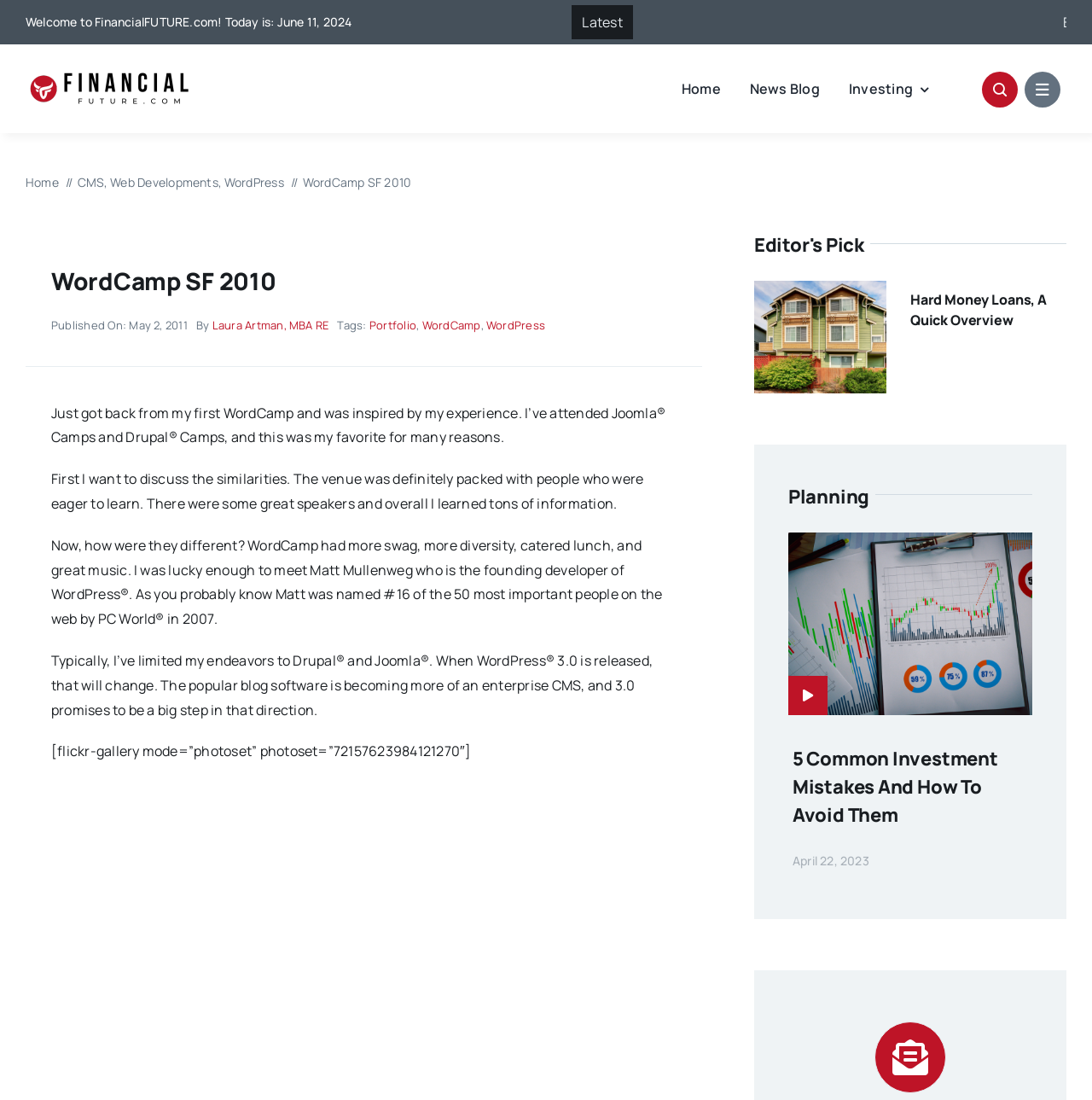Can you identify the bounding box coordinates of the clickable region needed to carry out this instruction: 'Click the decriminalization link'? The coordinates should be four float numbers within the range of 0 to 1, stated as [left, top, right, bottom].

None